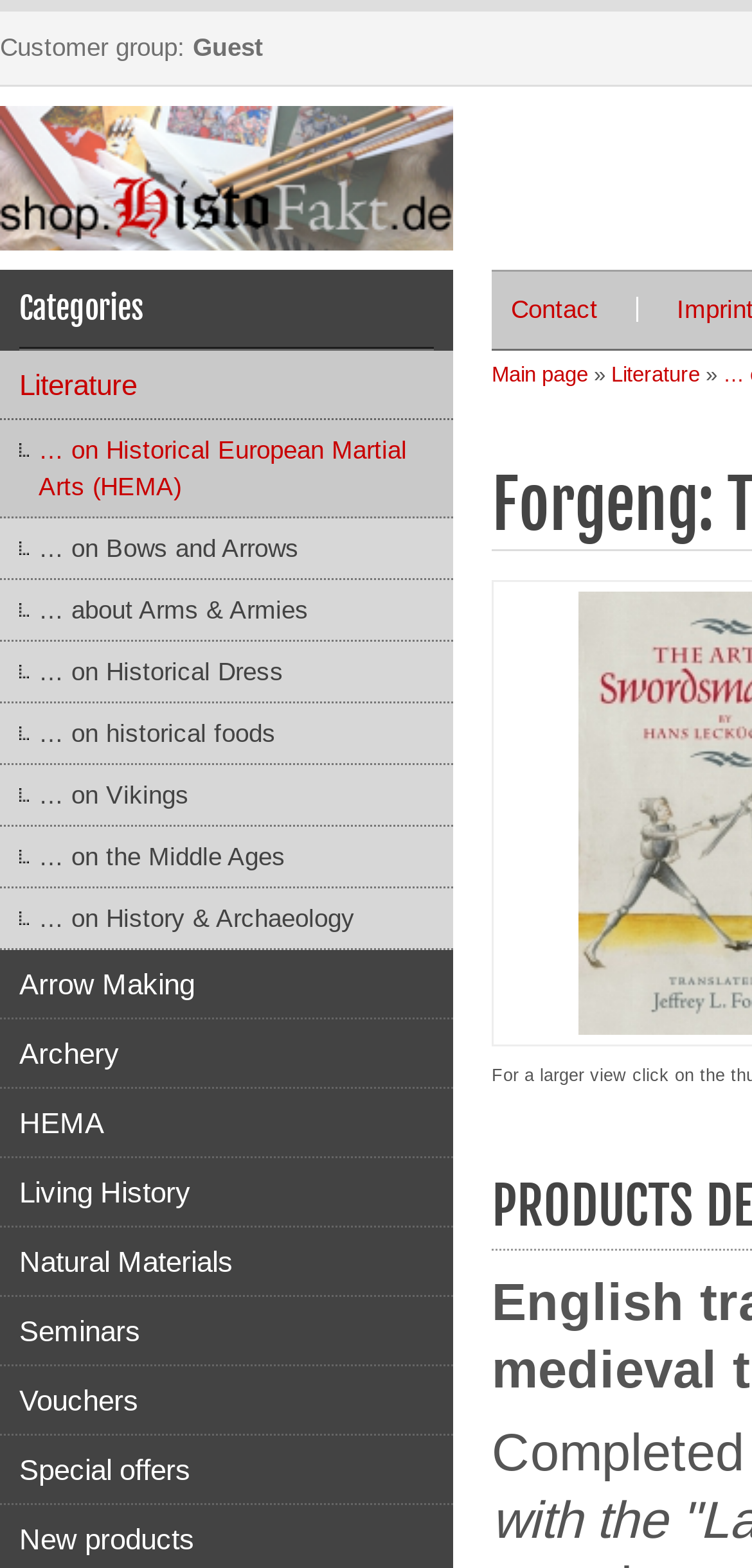Respond to the question with just a single word or phrase: 
Is there a contact page?

Yes